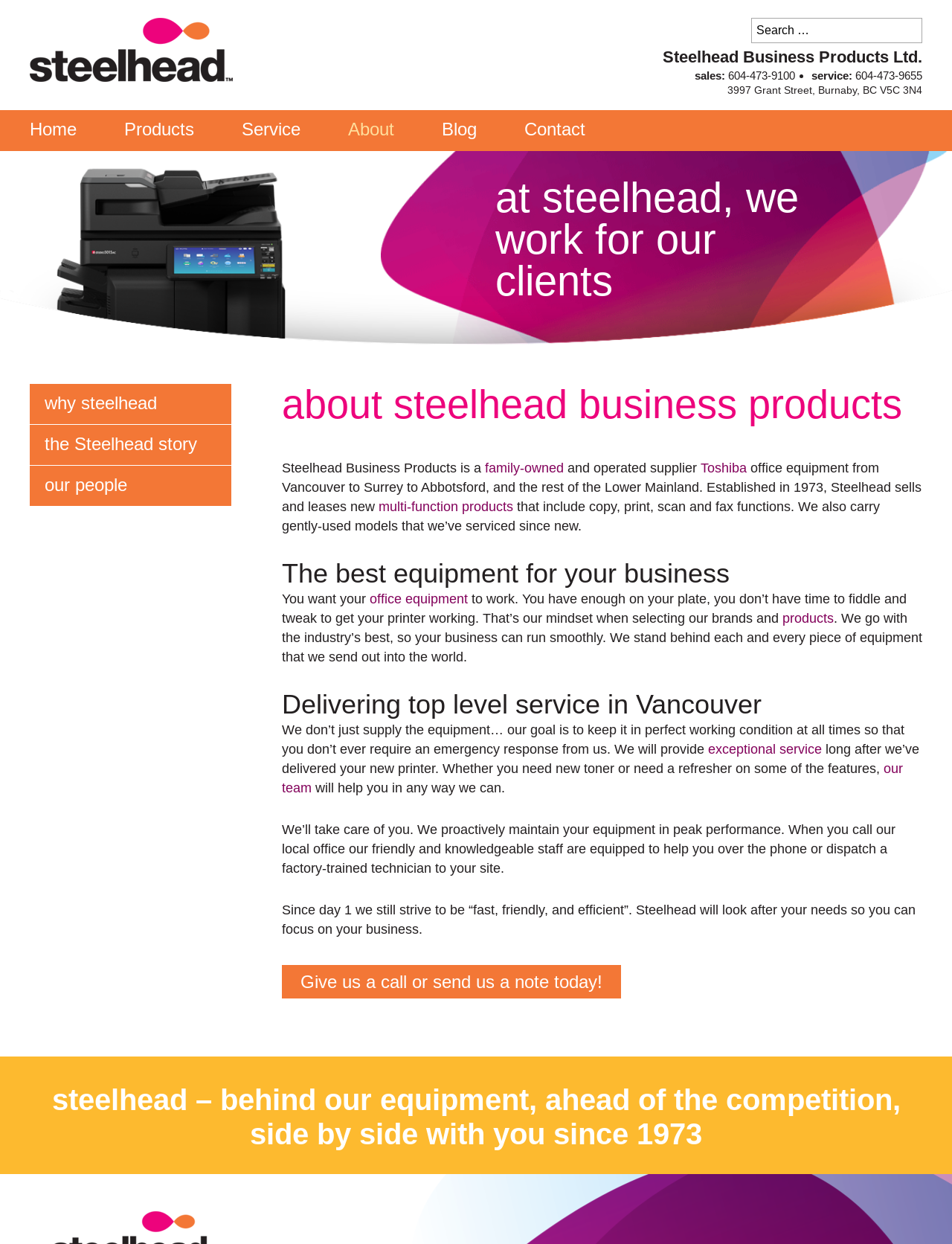Locate the bounding box of the UI element defined by this description: "the Steelhead story". The coordinates should be given as four float numbers between 0 and 1, formatted as [left, top, right, bottom].

[0.047, 0.35, 0.227, 0.363]